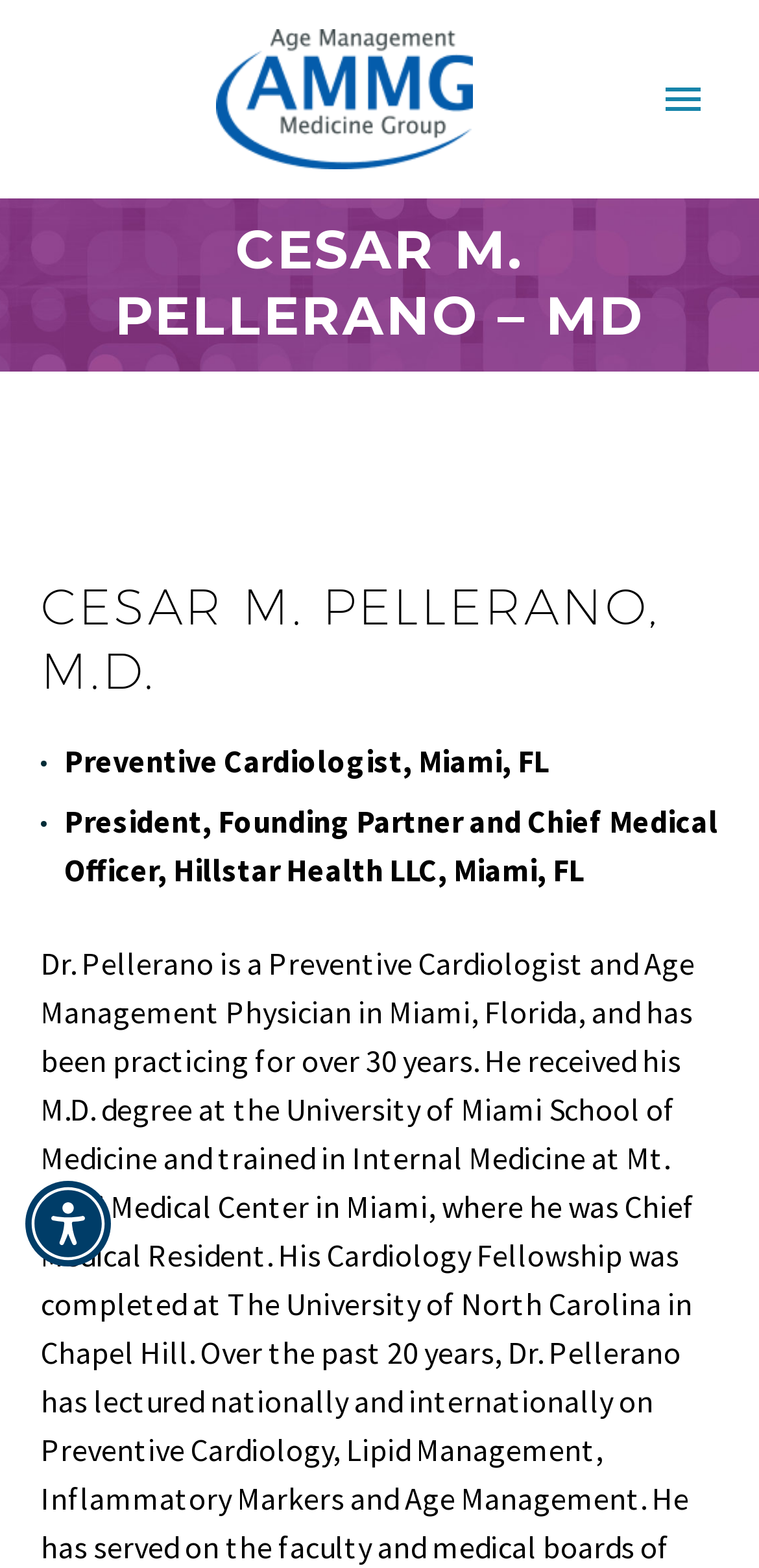Please determine the headline of the webpage and provide its content.

CESAR M. PELLERANO – MD